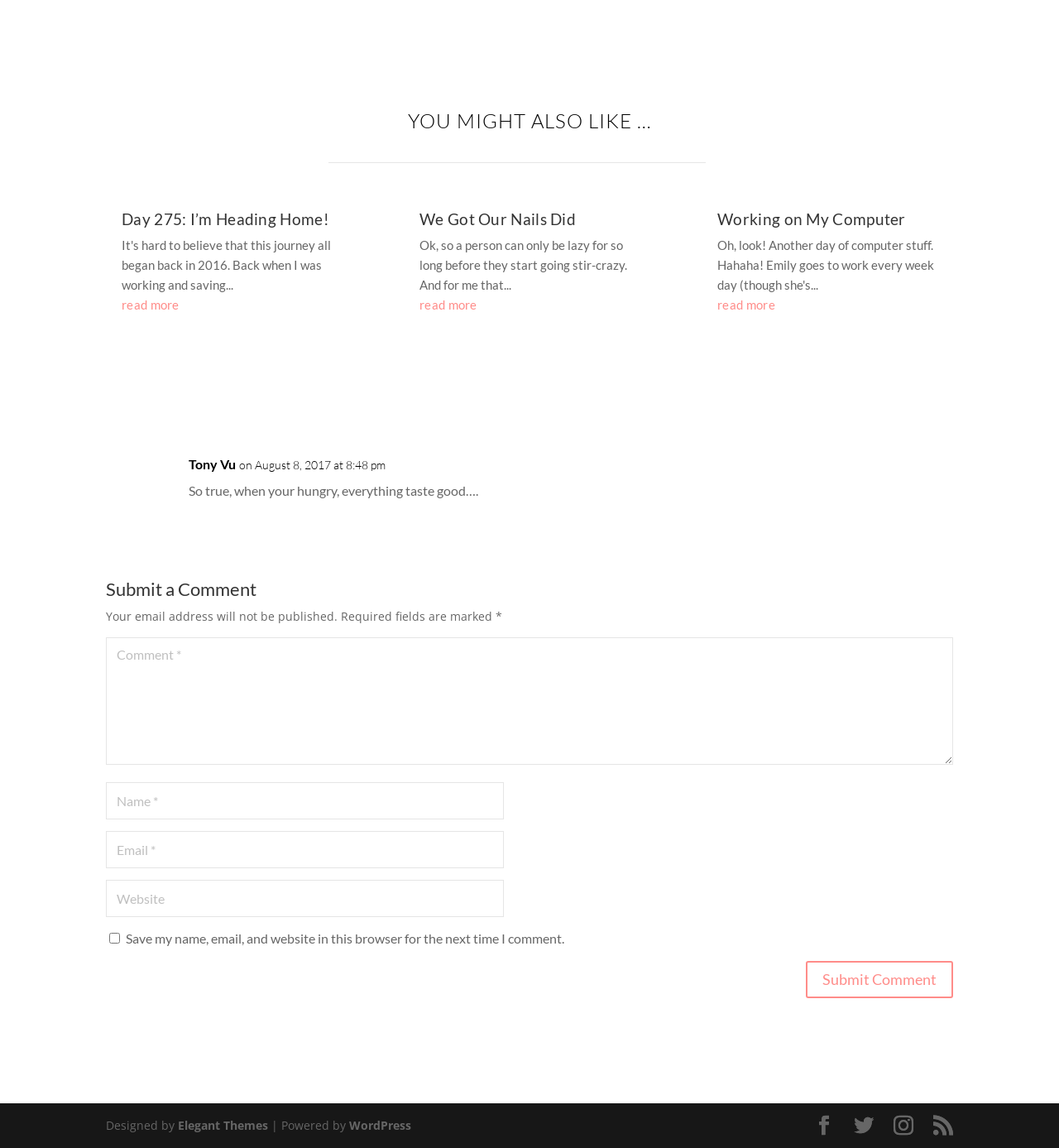Specify the bounding box coordinates of the area to click in order to follow the given instruction: "Go to the ACADEMICS page."

None